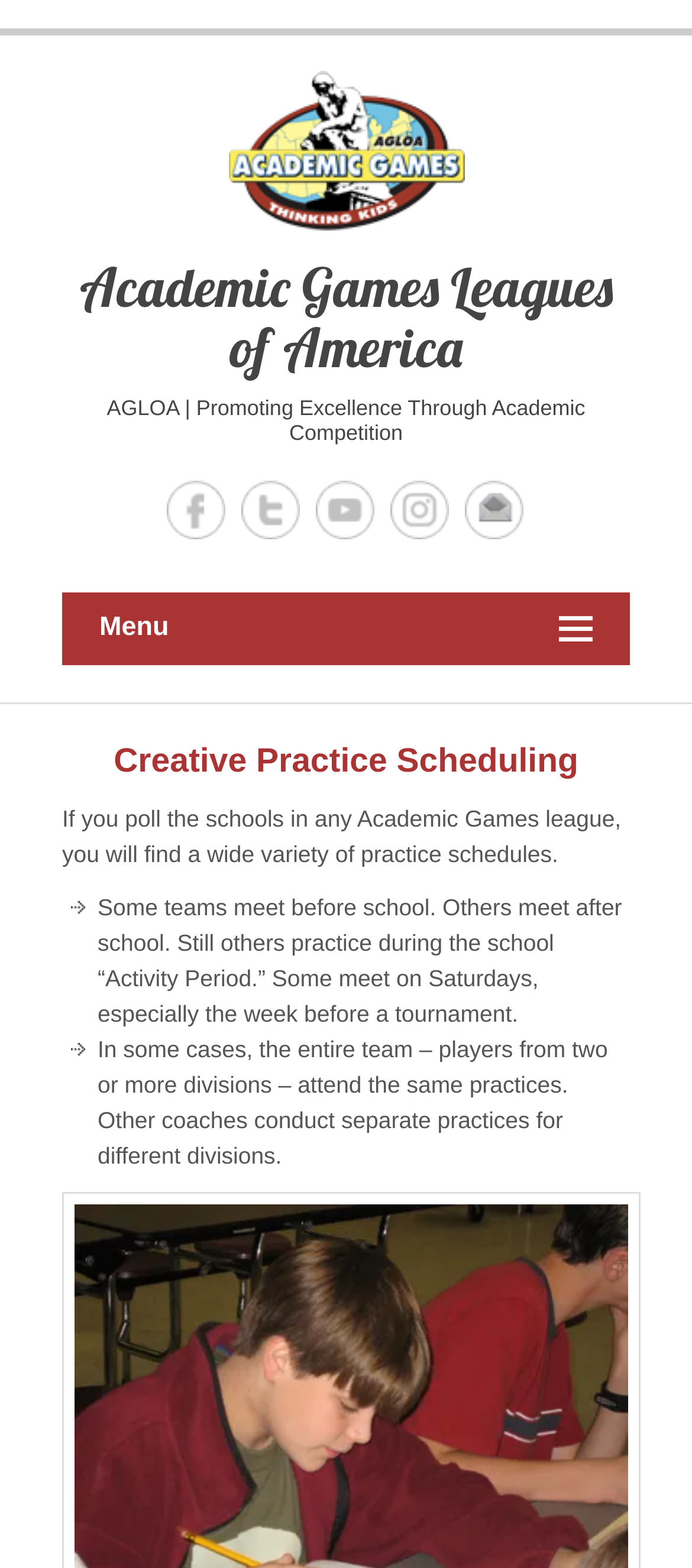Construct a thorough caption encompassing all aspects of the webpage.

The webpage is about Creative Practice Scheduling for Academic Games Leagues of America. At the top, there is a link to the organization's website, accompanied by an image with the same name. Below this, there is a heading that reads "AGLOA | Promoting Excellence Through Academic Competition". 

On the top-right side, there are five social media links to Facebook, Twitter, YouTube, Instagram, and Email, arranged horizontally. 

A menu button is located on the right side, which expands to reveal a section with a heading "Creative Practice Scheduling". Below this heading, there is a paragraph of text that discusses the varying practice schedules of schools in Academic Games leagues. 

The text is organized into a list with two list markers, each followed by a description of different practice schedules, such as meeting before or after school, during the school "Activity Period", or on Saturdays.